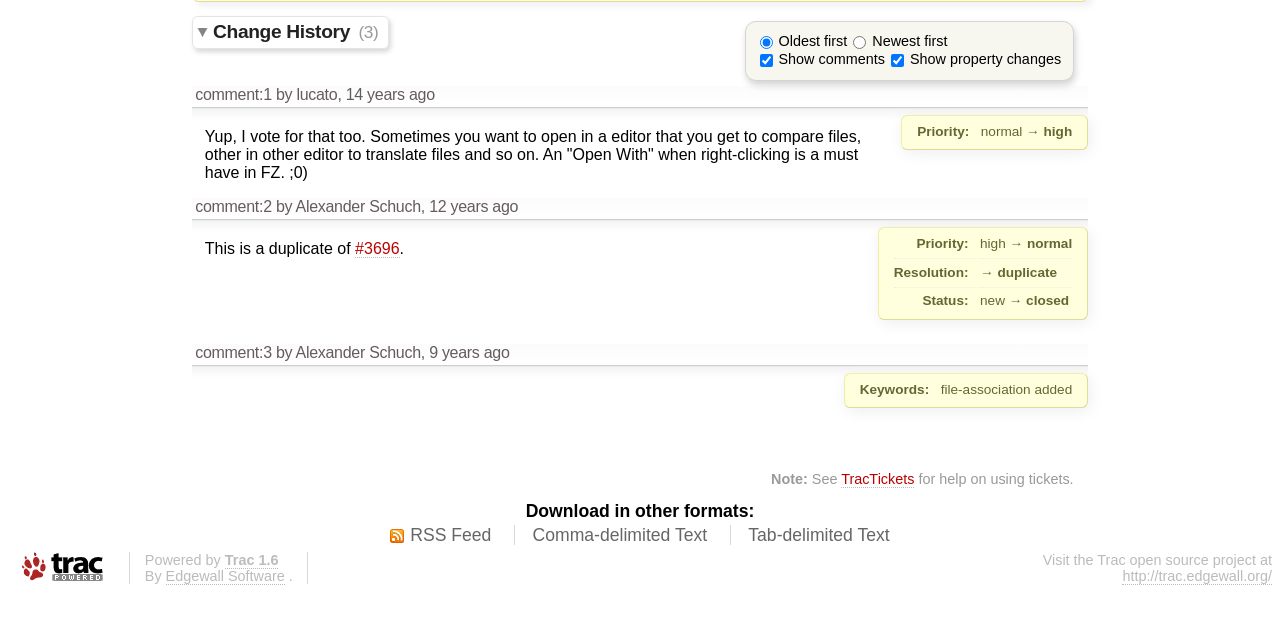Determine the bounding box coordinates of the UI element that matches the following description: "TracTickets". The coordinates should be four float numbers between 0 and 1 in the format [left, top, right, bottom].

[0.657, 0.735, 0.714, 0.762]